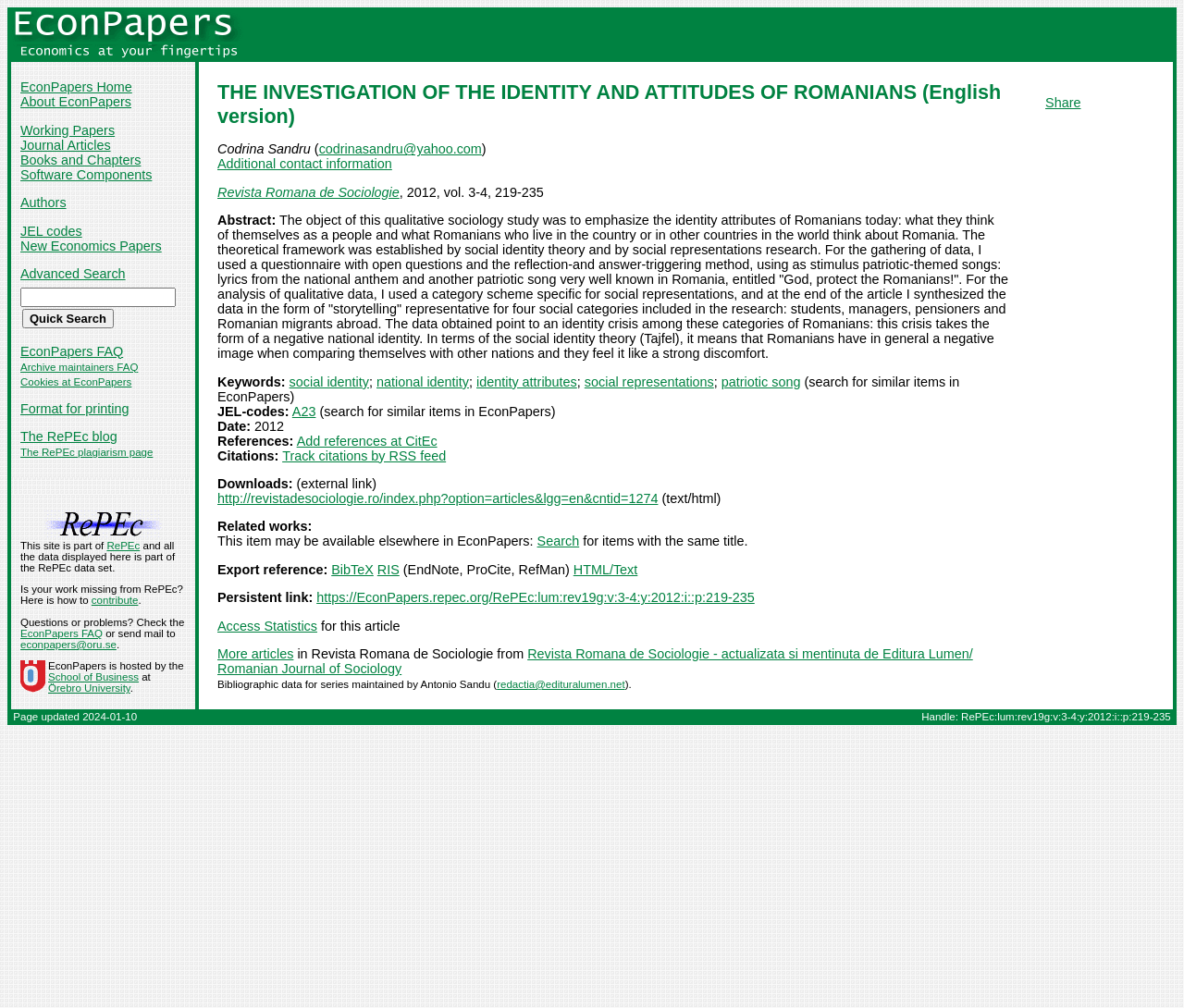Determine the bounding box coordinates for the clickable element to execute this instruction: "Click on the 'EconPapers' link". Provide the coordinates as four float numbers between 0 and 1, i.e., [left, top, right, bottom].

[0.009, 0.029, 0.205, 0.044]